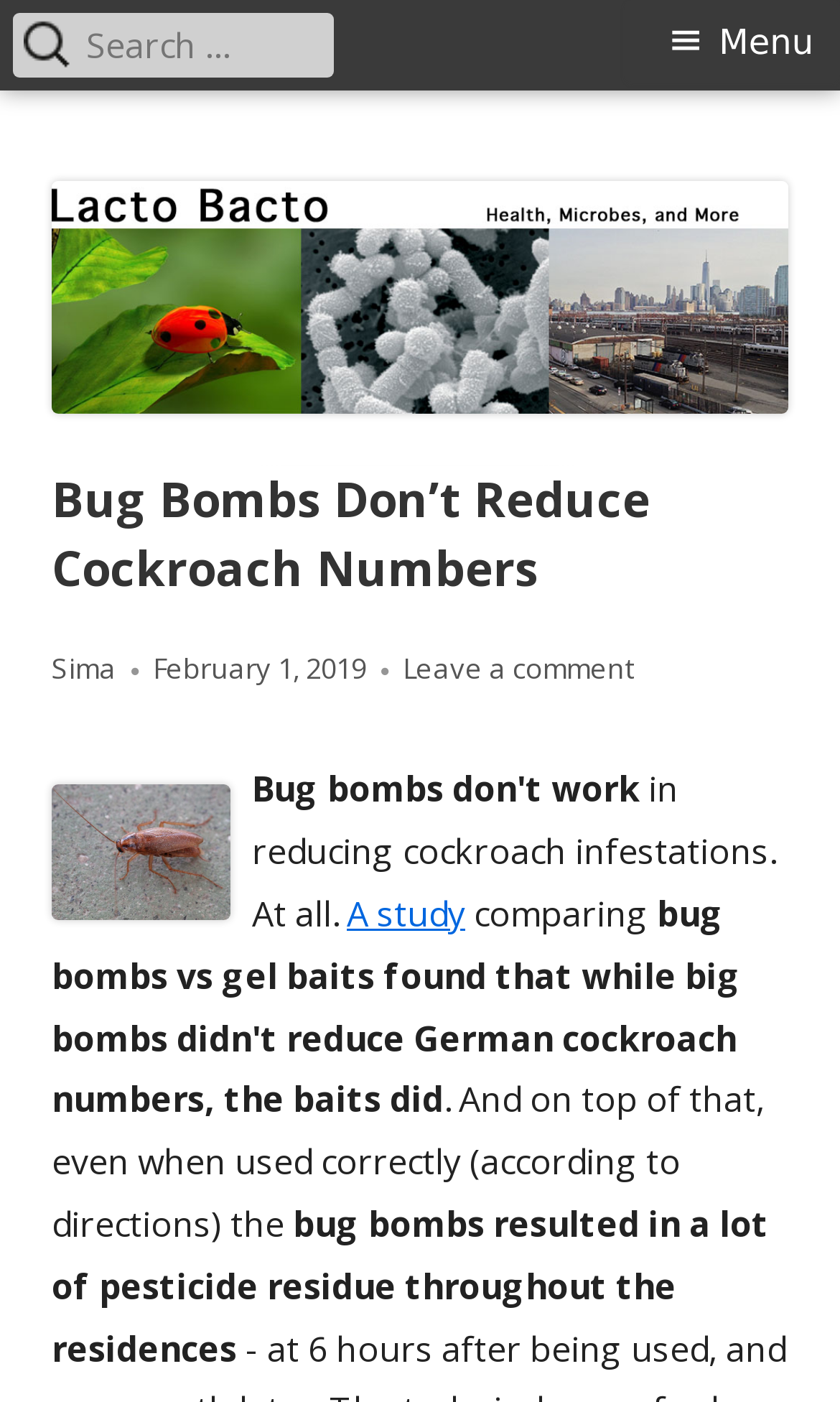Determine the bounding box for the UI element described here: "A study".

[0.413, 0.635, 0.554, 0.669]